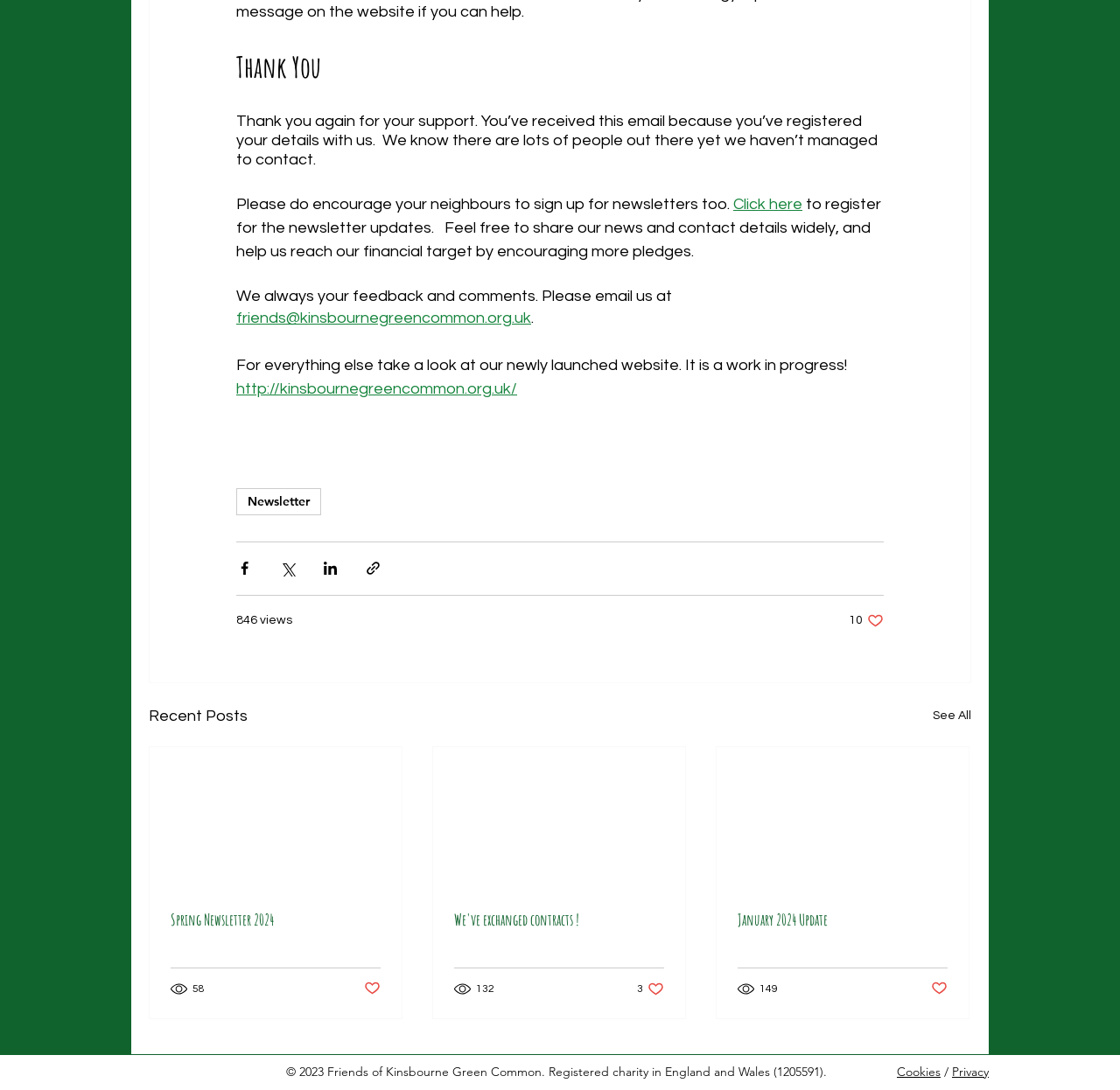Bounding box coordinates should be provided in the format (top-left x, top-left y, bottom-right x, bottom-right y) with all values between 0 and 1. Identify the bounding box for this UI element: See All

[0.833, 0.645, 0.867, 0.668]